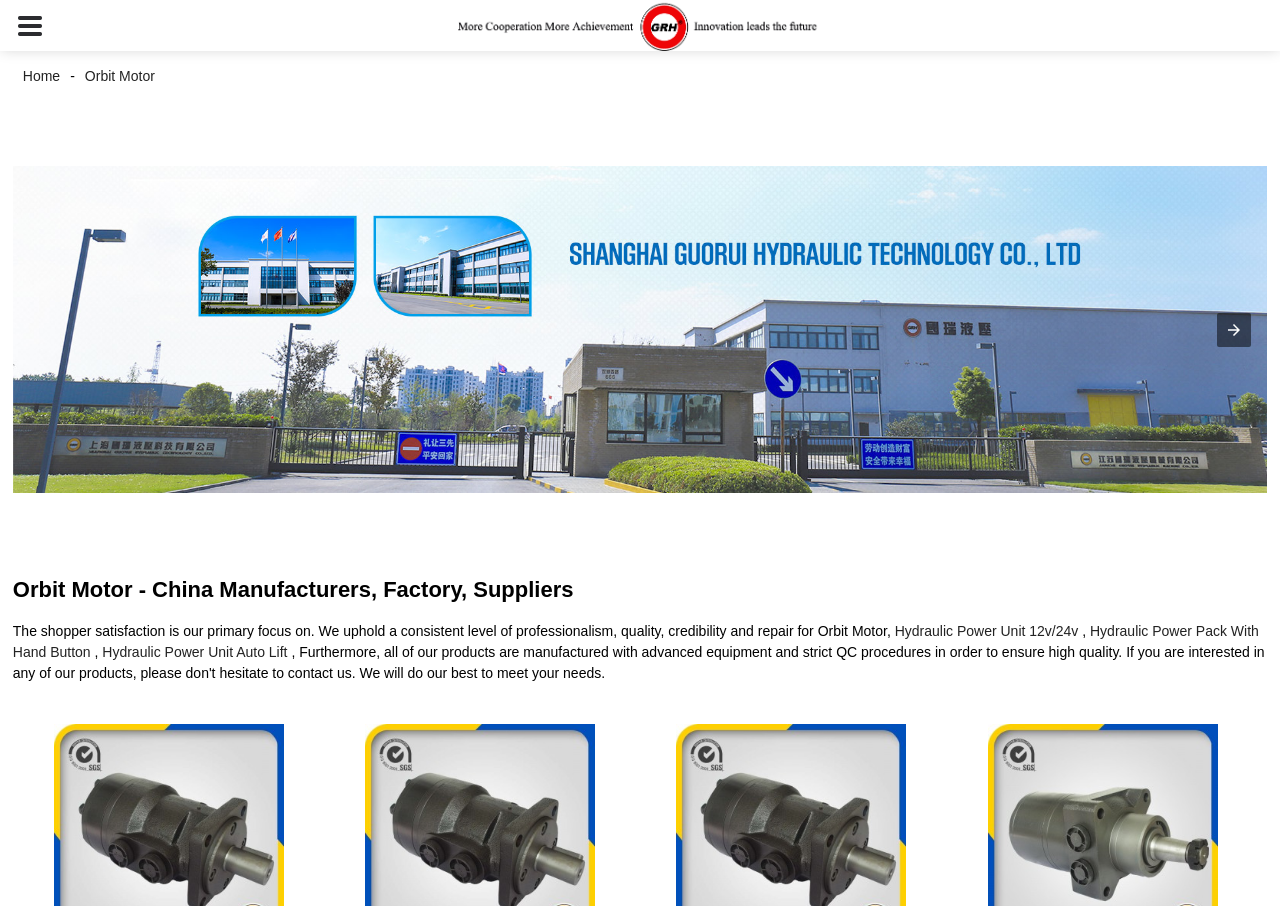Respond to the question below with a single word or phrase:
Is the previous item button in the carousel enabled?

No